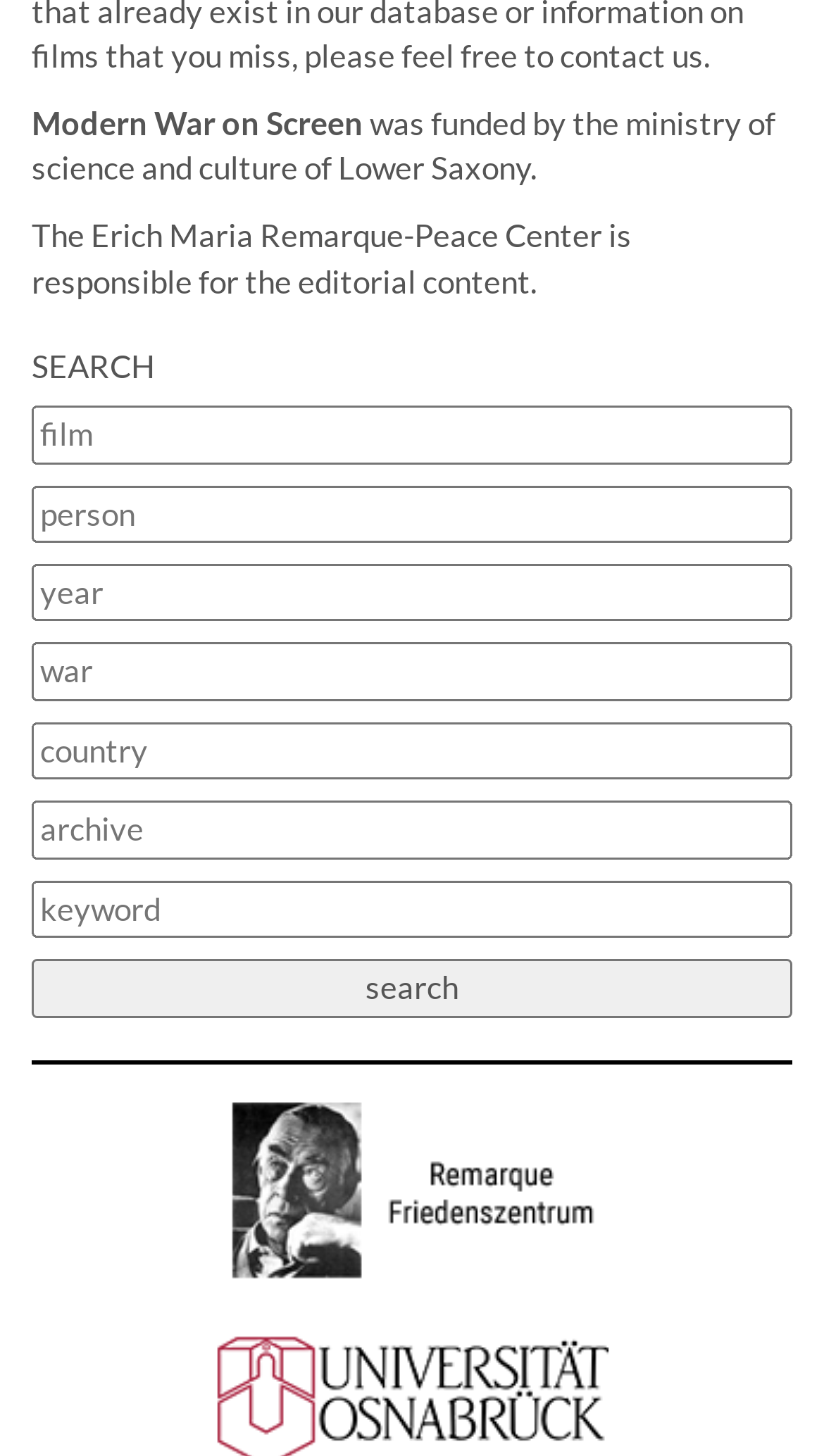What is the function of the button at the bottom of the search fields?
Using the image as a reference, give an elaborate response to the question.

The function of the button at the bottom of the search fields can be inferred from the button's text 'search', which suggests that clicking the button will initiate a search based on the input in the search fields.